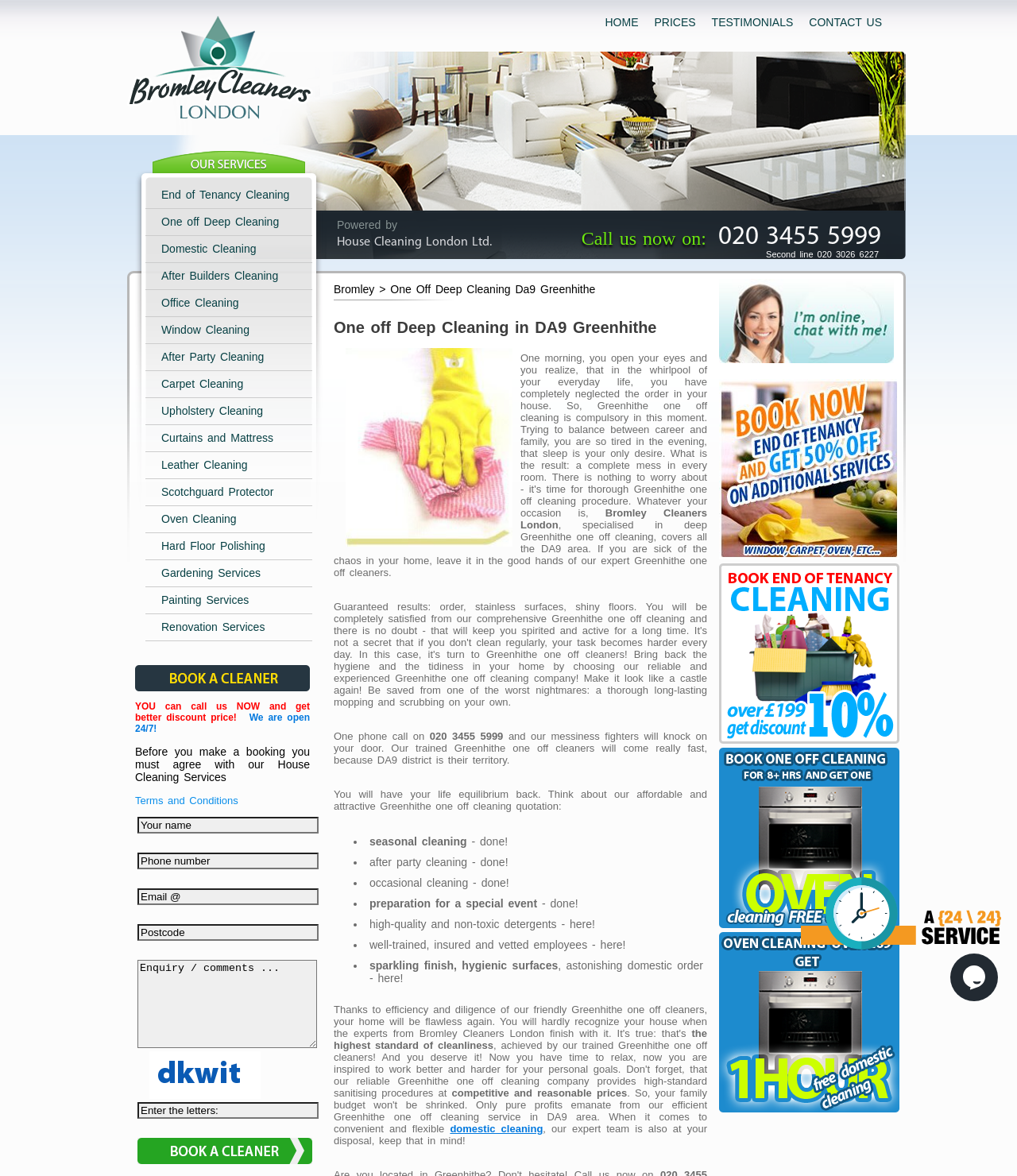Present a detailed account of what is displayed on the webpage.

This webpage is about Bromley Cleaners, a cleaning service provider in Greenhithe, DA9. At the top, there are five links: HOME, PRICES, TESTIMONIALS, CONTACT US, and a logo. Below the logo, there is a section with multiple links to different cleaning services, including End of Tenancy Cleaning, One off Deep Cleaning, Domestic Cleaning, and more.

On the left side, there is a call-to-action section with a "BOOK A CLEANER" button and a few lines of text encouraging users to call for a better discount price. Below this section, there is a form with input fields for users to fill in their name, phone number, email, postcode, and enquiry or comments. The form also includes a captcha and a submit button.

On the right side, there is a section with a heading "One off Deep Cleaning in DA9 Greenhithe" and a brief description of the service. Below this, there is an image related to one-off deep cleaning, followed by a paragraph of text describing the service and its benefits. The text also mentions the phone number 020 3455 5999, which is displayed prominently.

At the bottom of the page, there is a section with a list of points, marked with bullet points, describing the benefits of the service. The page also has a few other links, including Terms and Conditions, and a copyright notice at the very bottom.